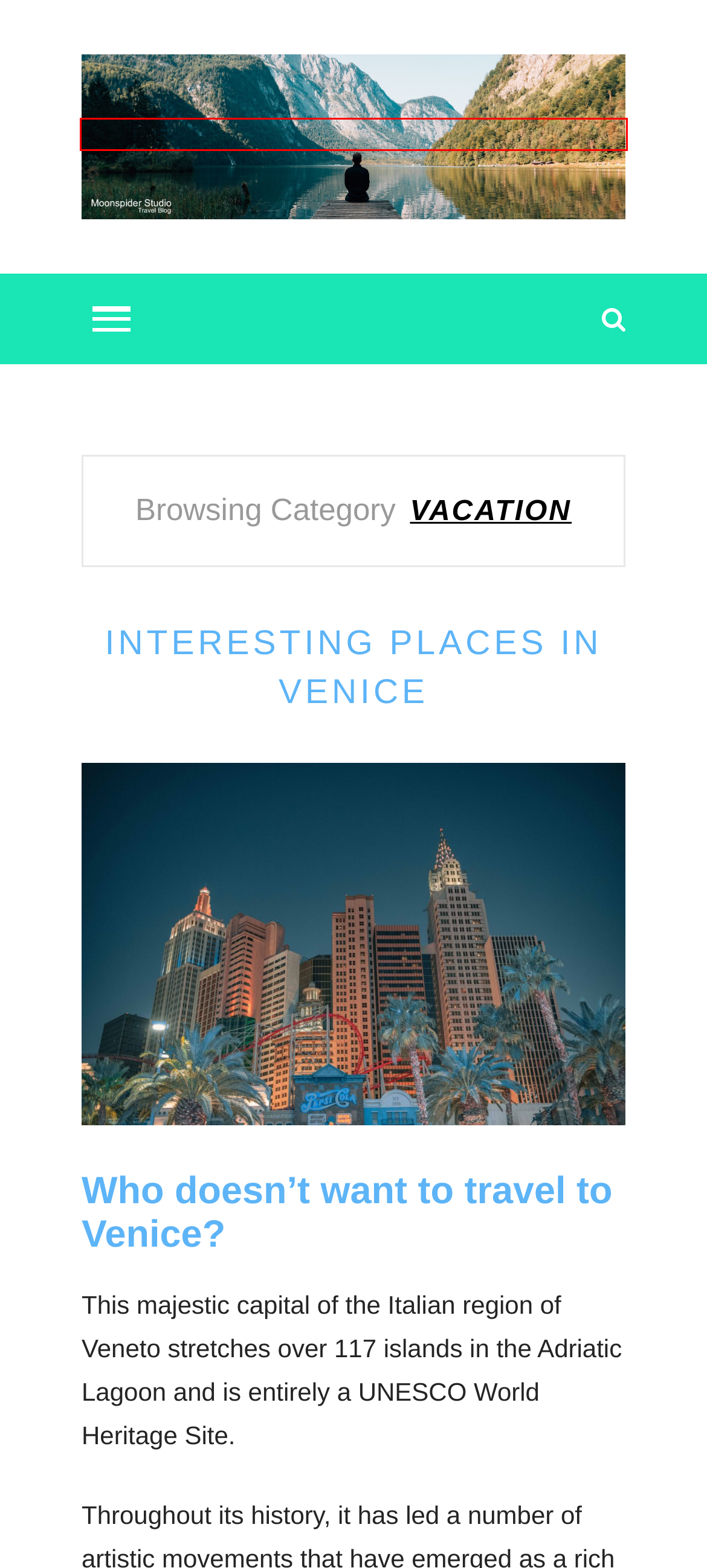You are provided with a screenshot of a webpage that includes a red rectangle bounding box. Please choose the most appropriate webpage description that matches the new webpage after clicking the element within the red bounding box. Here are the candidates:
A. The best children's activities in Venice - Moon Spider Studio
B. Interesting places in Venice - Moon Spider Studio
C. The best things to do in Venice - Moon Spider Studio
D. Moon Spider Studio - Travel and Lifestyle
E. Discovering Paris' ancient Cuisine, culture and architecture - Moon Spider Studio
F. 4 Reasons Why A Cruise Is The Best Way To Spend Your Vacation - Moon Spider Studio
G. Photo of Santa Maria Della Salute - Moon Spider Studio
H. WHAT to eat in Venice - Moon Spider Studio

D